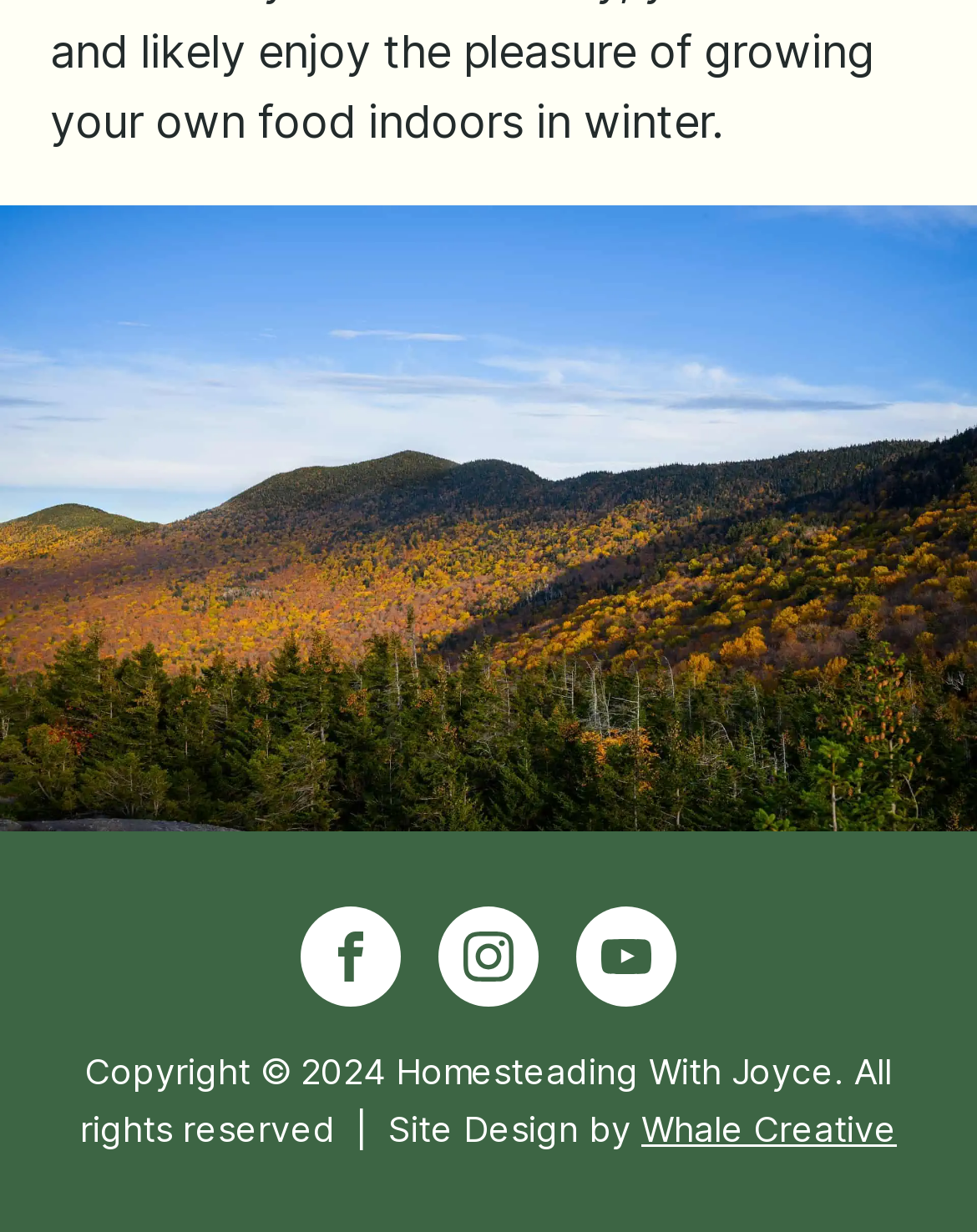Based on the element description, predict the bounding box coordinates (top-left x, top-left y, bottom-right x, bottom-right y) for the UI element in the screenshot: Visit our YouTube channel

[0.59, 0.736, 0.692, 0.817]